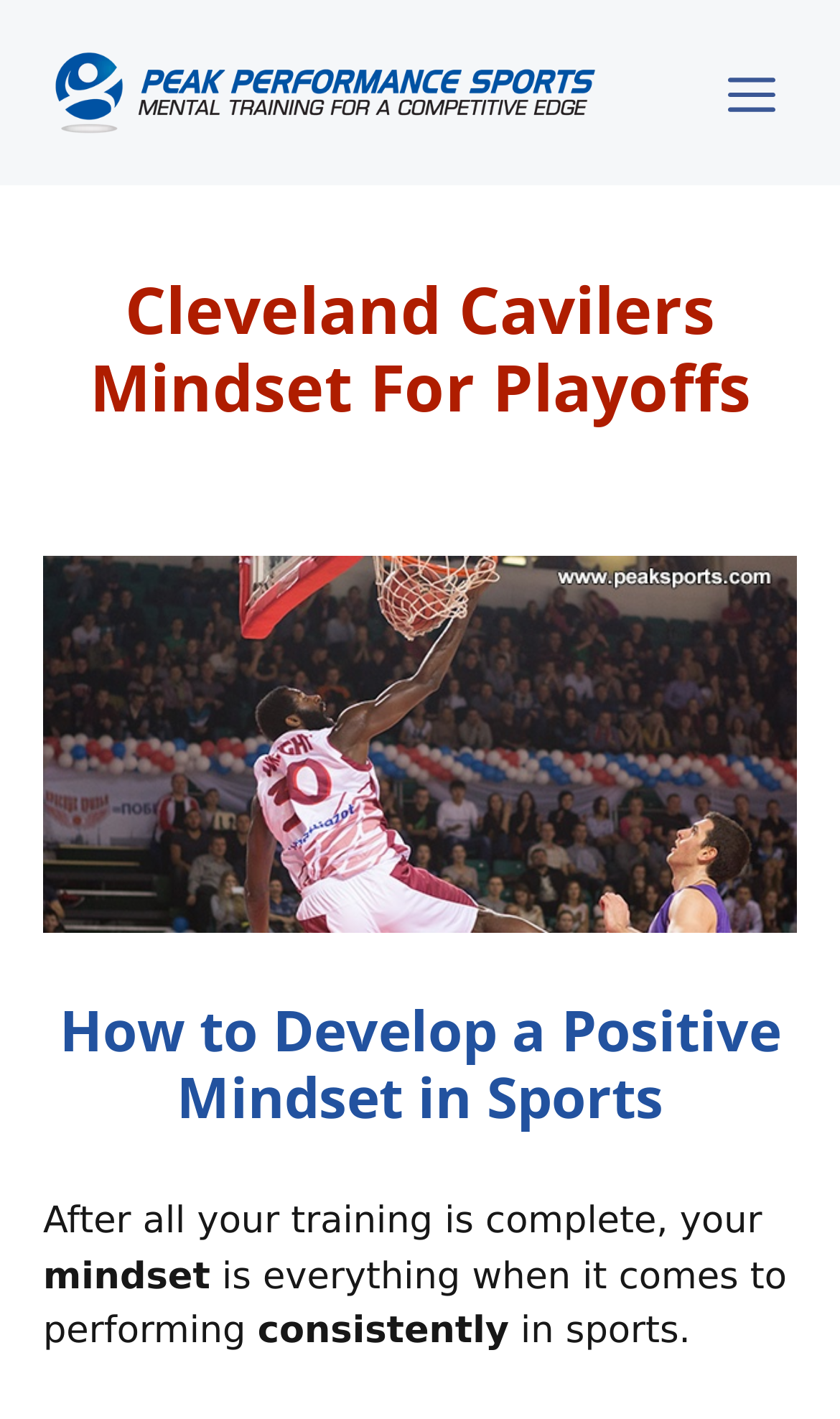Please provide a one-word or phrase answer to the question: 
What is the purpose of the 'Menu' button?

To control mobile menu